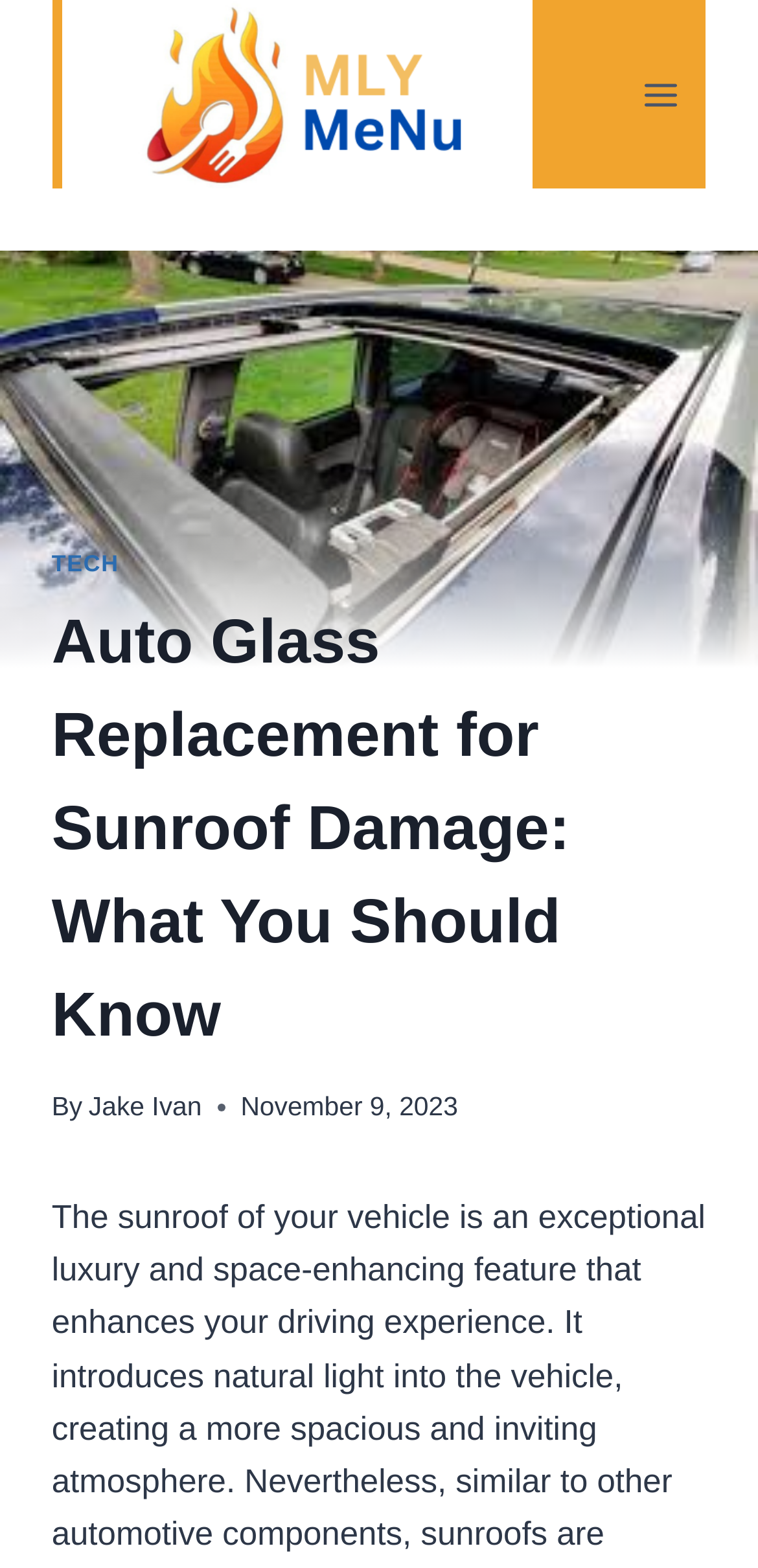What type of content is on this webpage?
Please give a detailed answer to the question using the information shown in the image.

The webpage contains a heading, an author, and a publication date, which are typical characteristics of an article, indicating that the content on this webpage is an article.